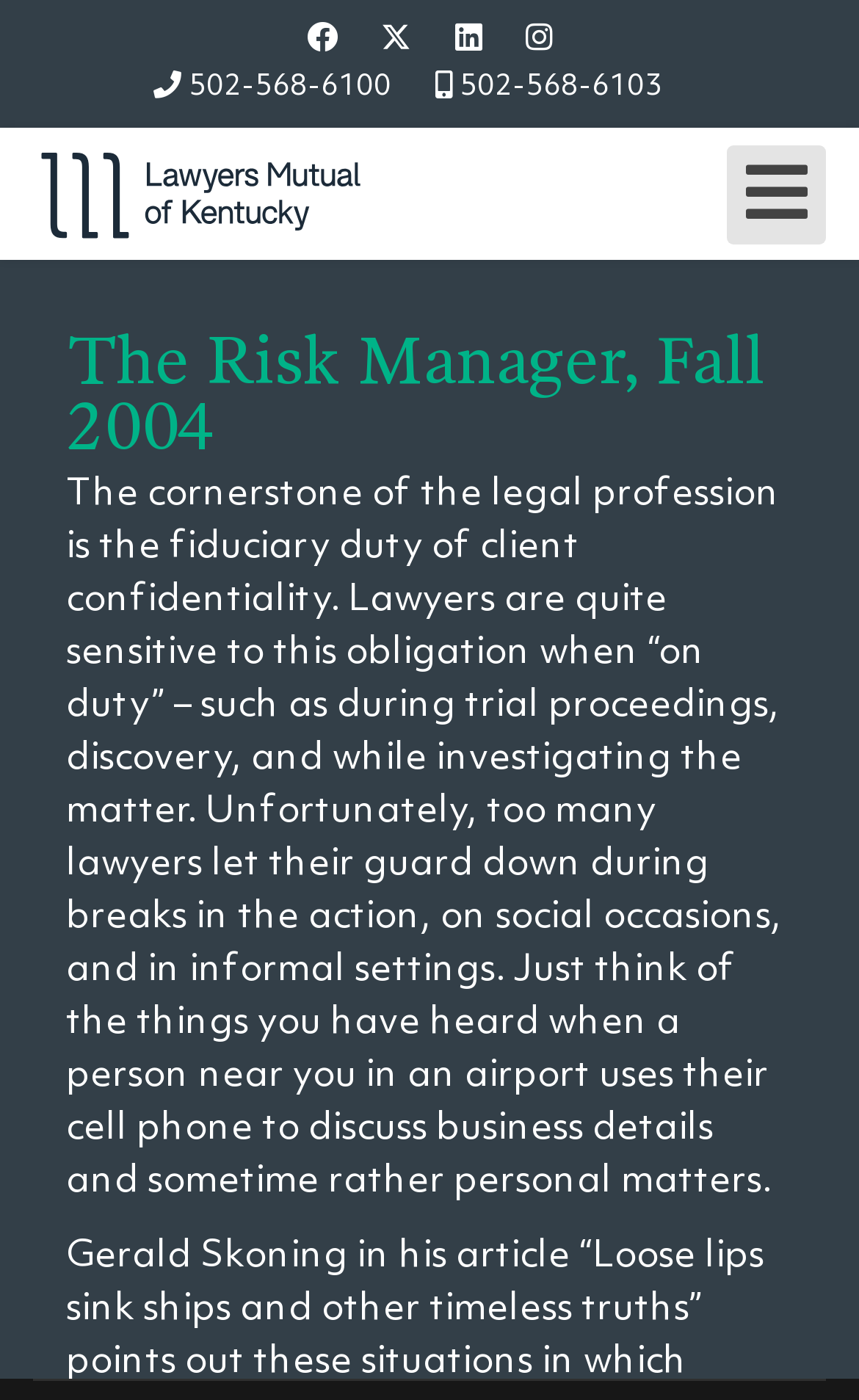What is the phone number?
Give a detailed response to the question by analyzing the screenshot.

I found the phone number by looking at the link that contains the phone number. There are two phone numbers on the webpage, but the first one is 502-568-6100.